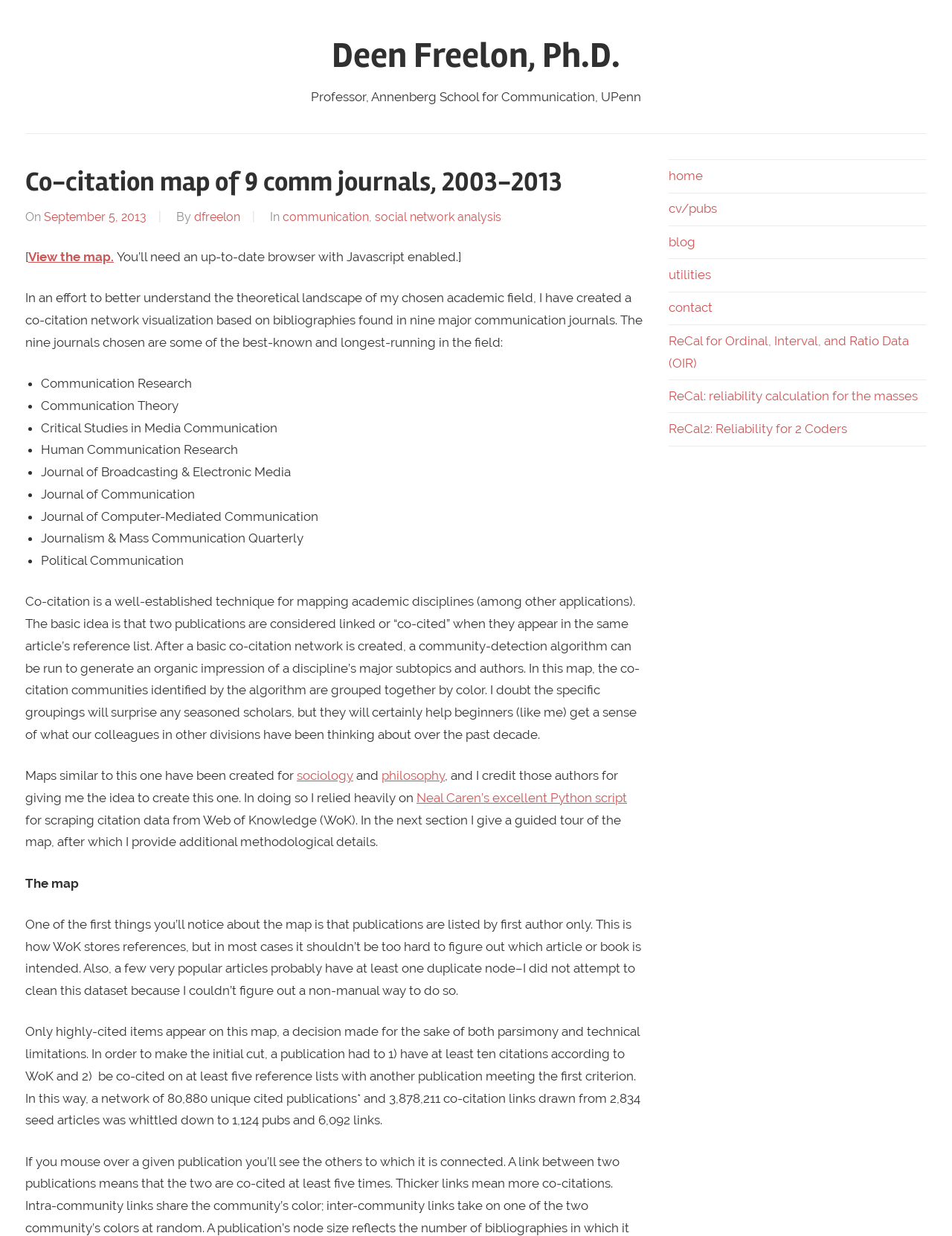Pinpoint the bounding box coordinates for the area that should be clicked to perform the following instruction: "View the map".

[0.03, 0.202, 0.12, 0.214]